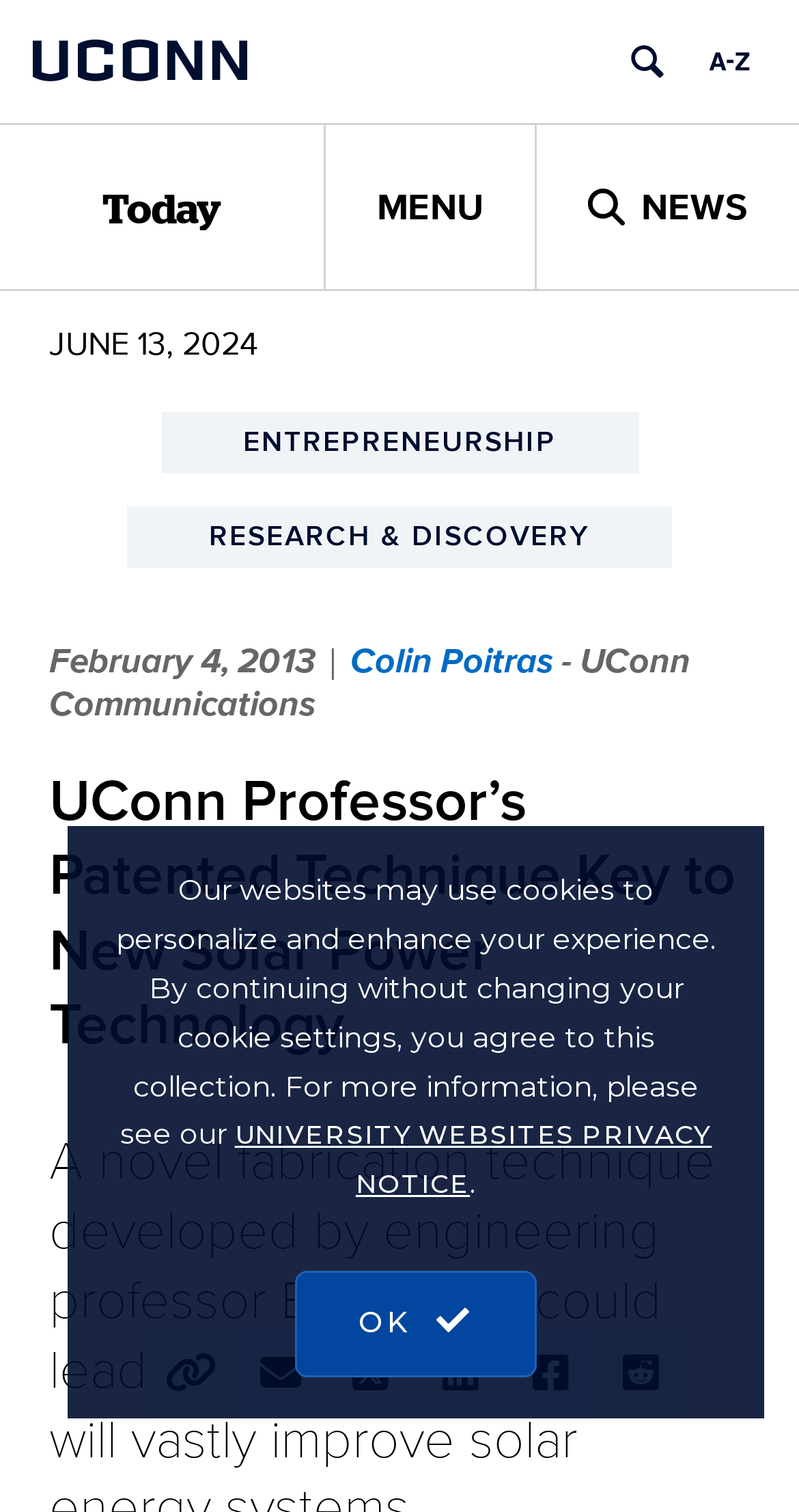Please identify the bounding box coordinates for the region that you need to click to follow this instruction: "Read about ENTREPRENEURSHIP".

[0.201, 0.272, 0.799, 0.313]